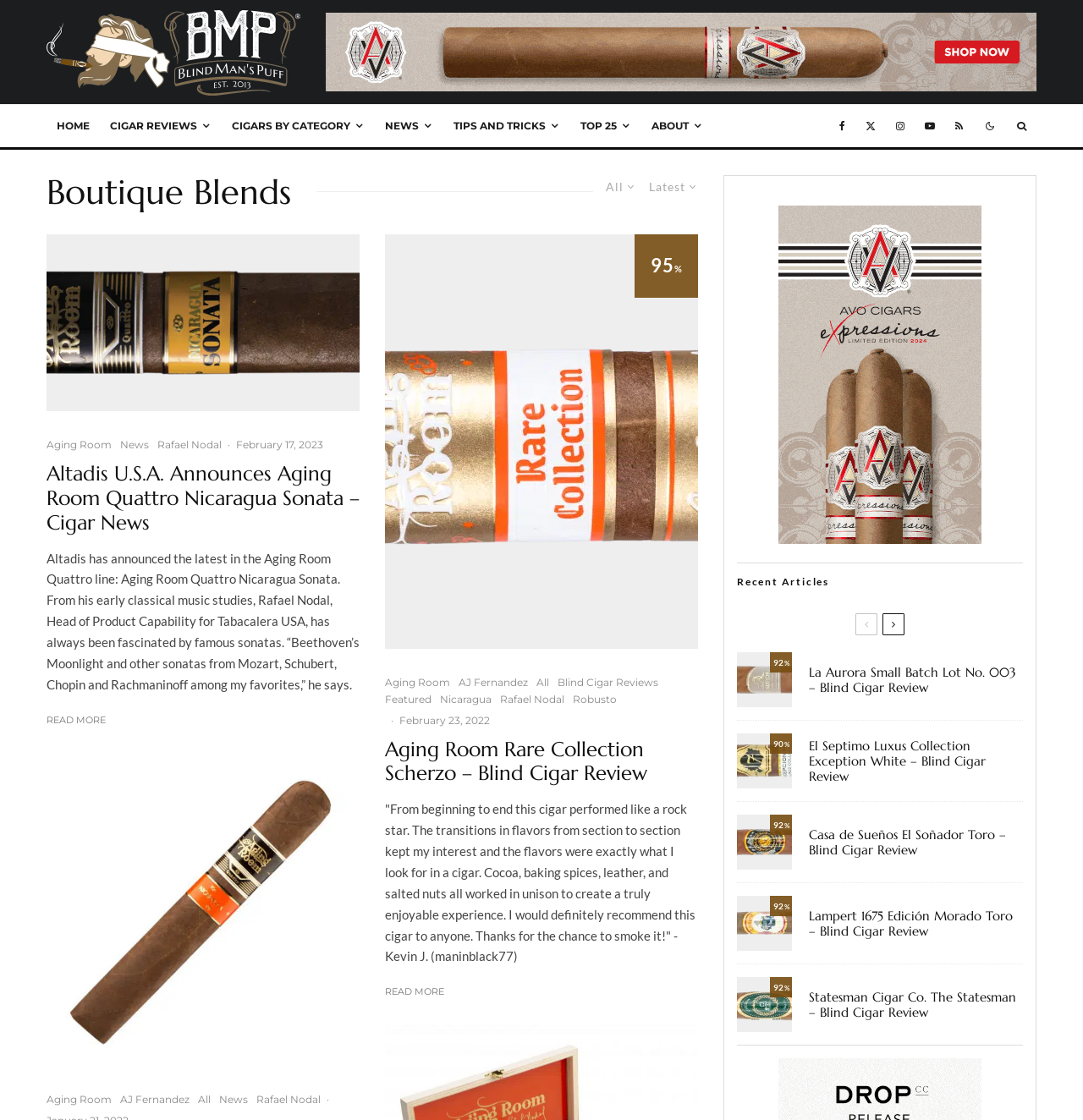Determine the bounding box coordinates for the element that should be clicked to follow this instruction: "Click on the 'HOME' link". The coordinates should be given as four float numbers between 0 and 1, in the format [left, top, right, bottom].

[0.043, 0.094, 0.092, 0.131]